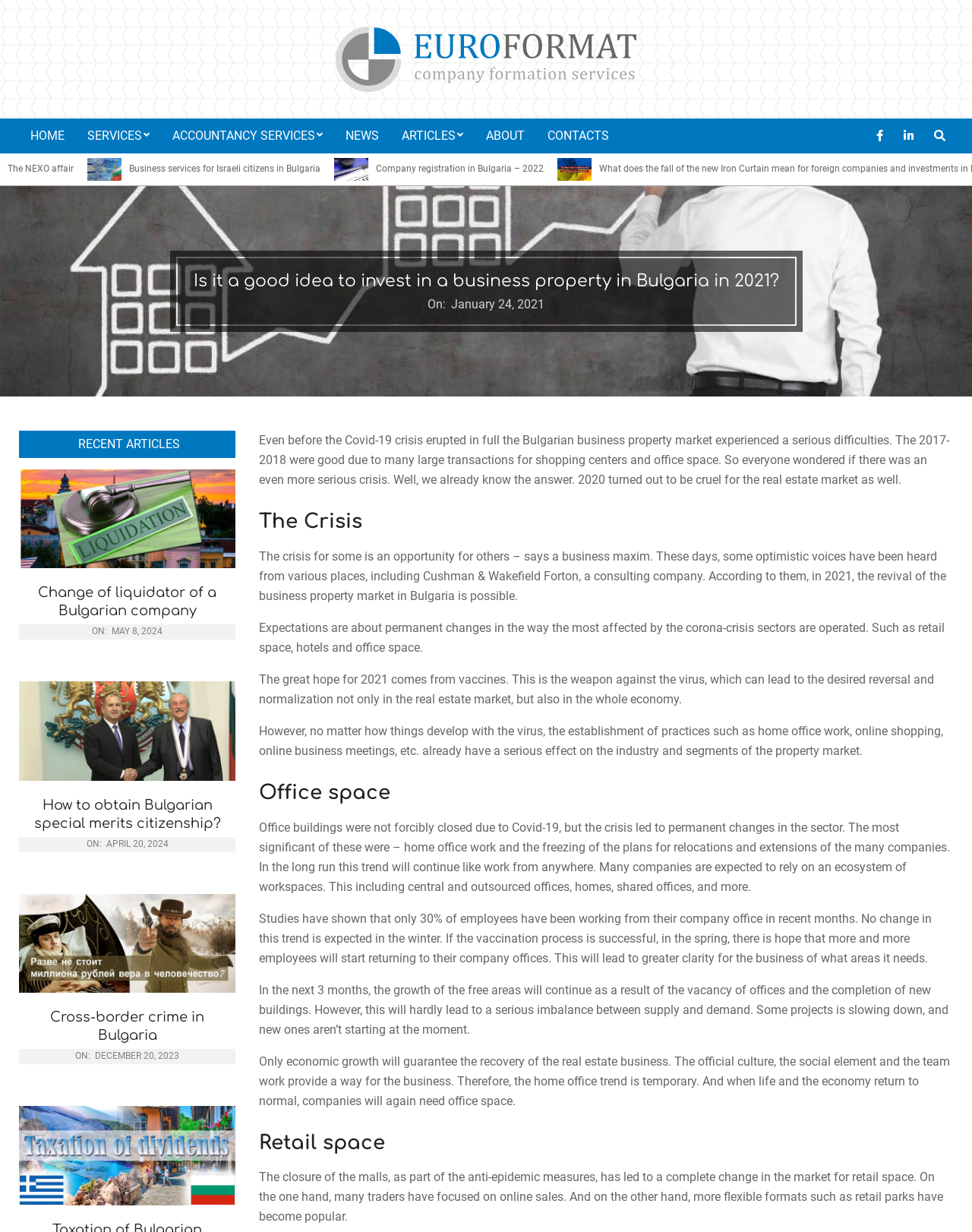Pinpoint the bounding box coordinates of the clickable area needed to execute the instruction: "View recent articles". The coordinates should be specified as four float numbers between 0 and 1, i.e., [left, top, right, bottom].

[0.02, 0.35, 0.242, 0.372]